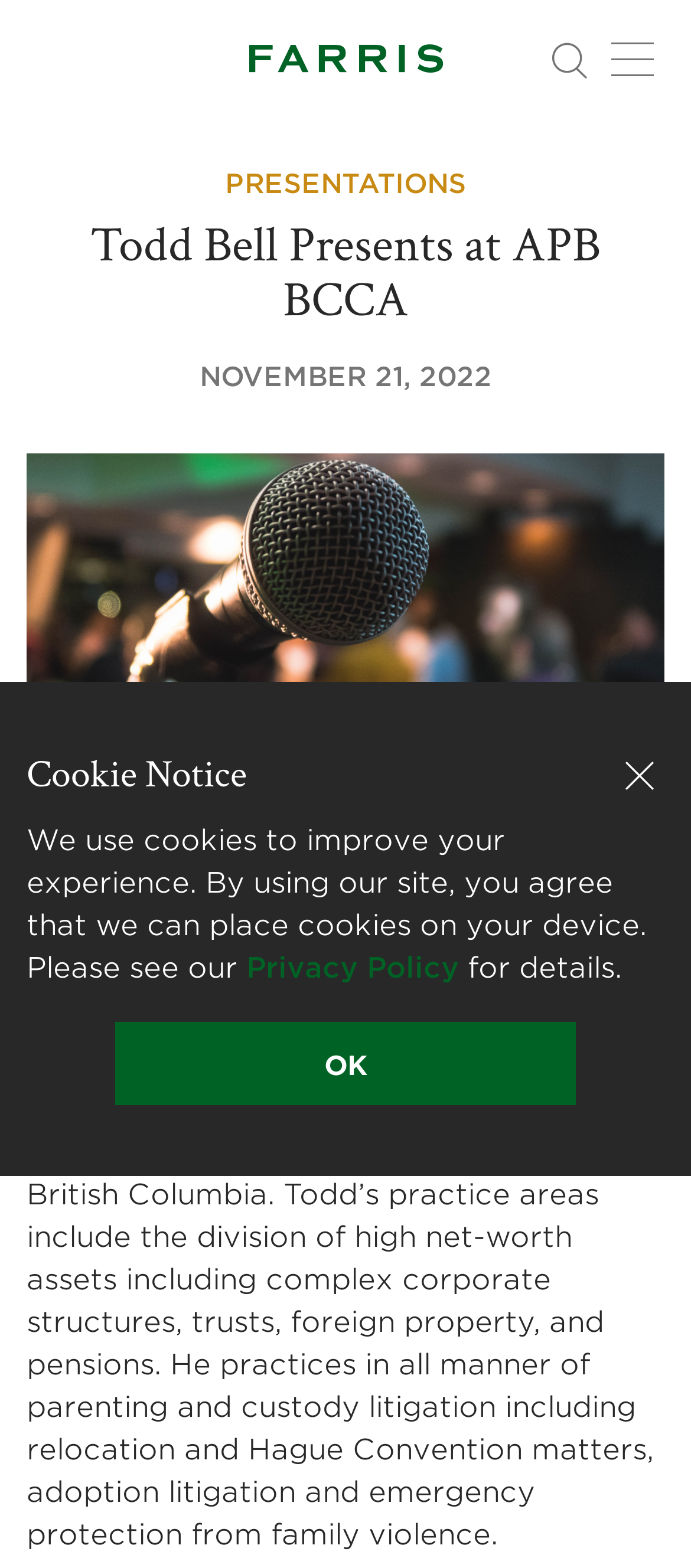What is one of Todd Bell's practice areas?
Look at the screenshot and give a one-word or phrase answer.

Division of high net-worth assets